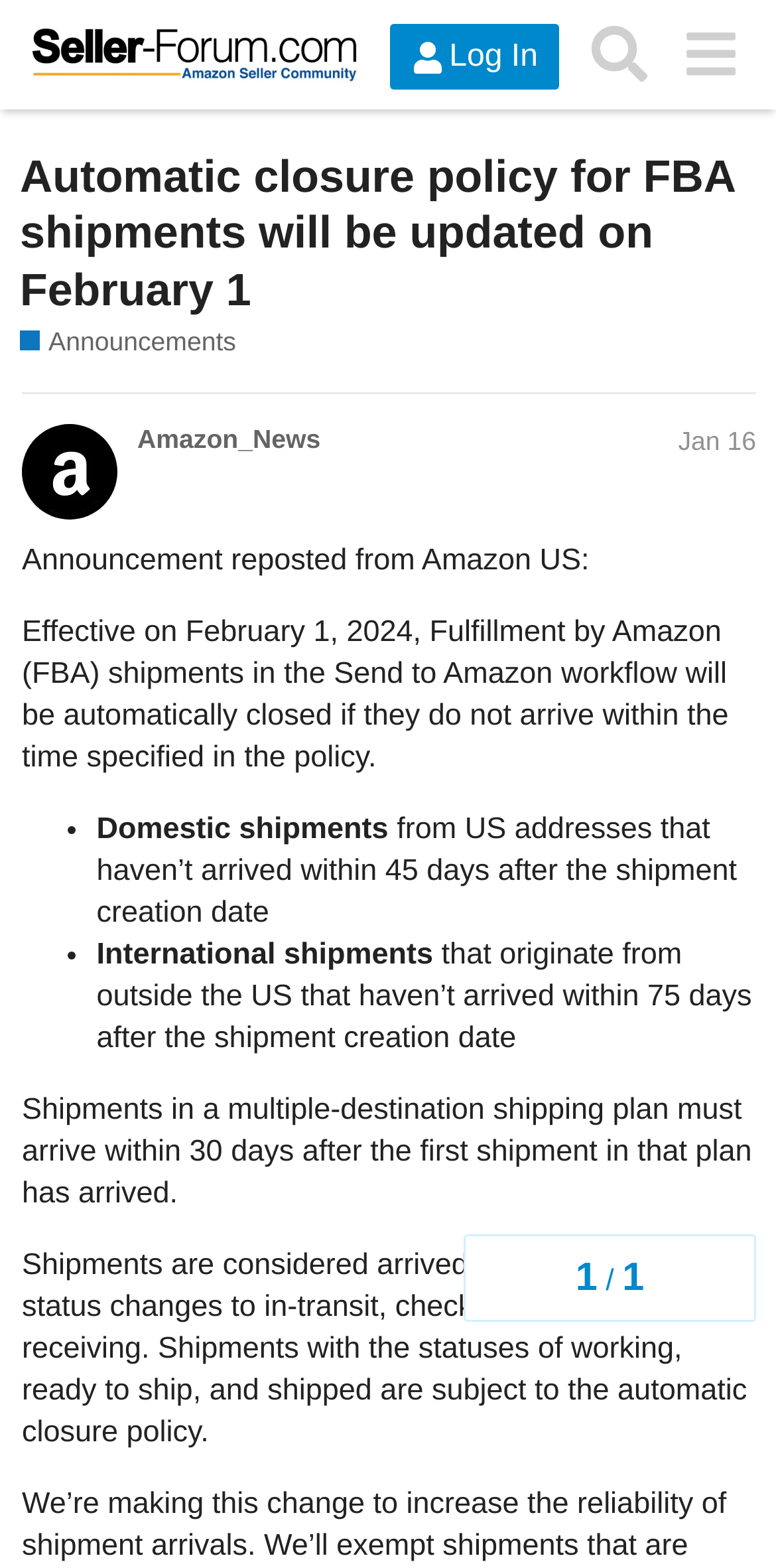Identify the bounding box coordinates for the element you need to click to achieve the following task: "Explore Animal Species". The coordinates must be four float values ranging from 0 to 1, formatted as [left, top, right, bottom].

None